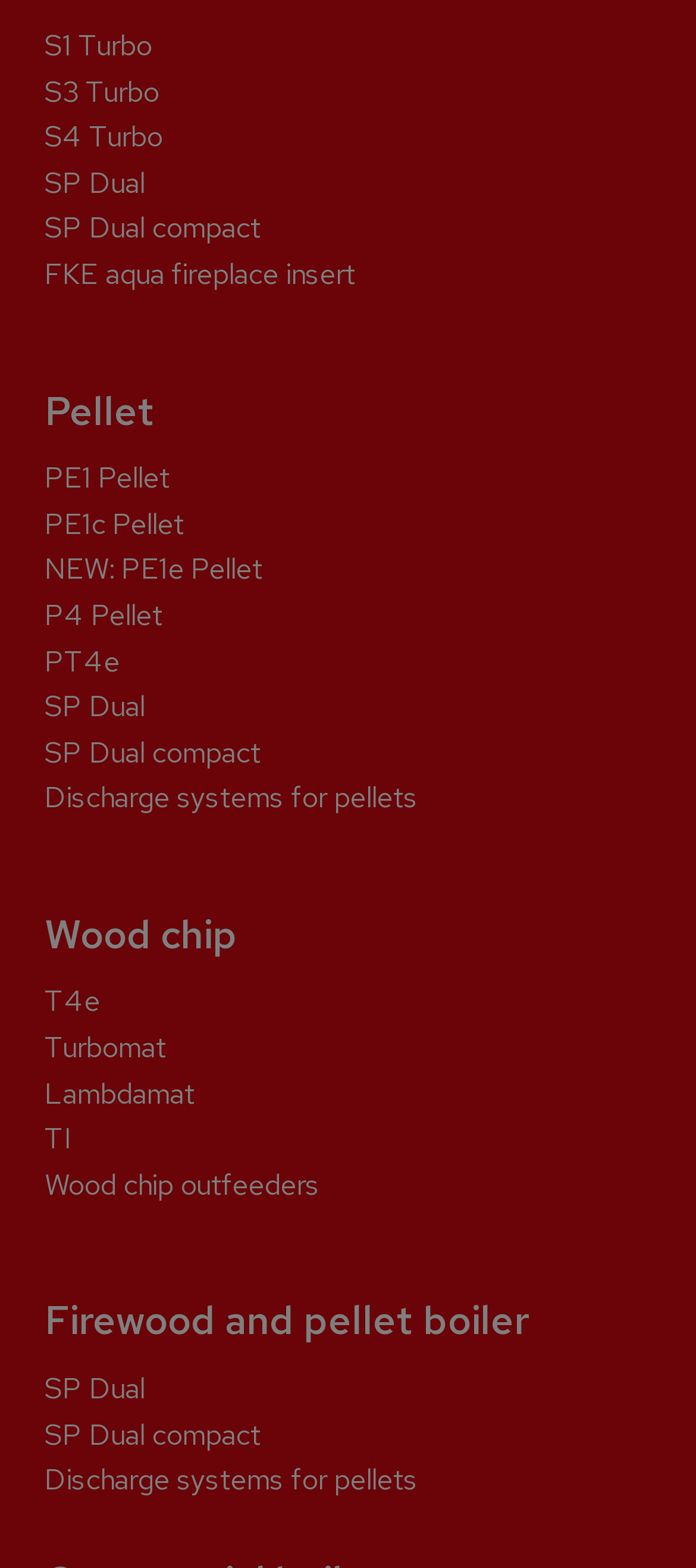Refer to the image and provide a thorough answer to this question:
What types of products are listed on this webpage?

By analyzing the links on the webpage, I can see that they are all related to boilers and heating systems, such as pellet boilers, wood chip boilers, and discharge systems for pellets. This suggests that the webpage is listing different types of products in this category.